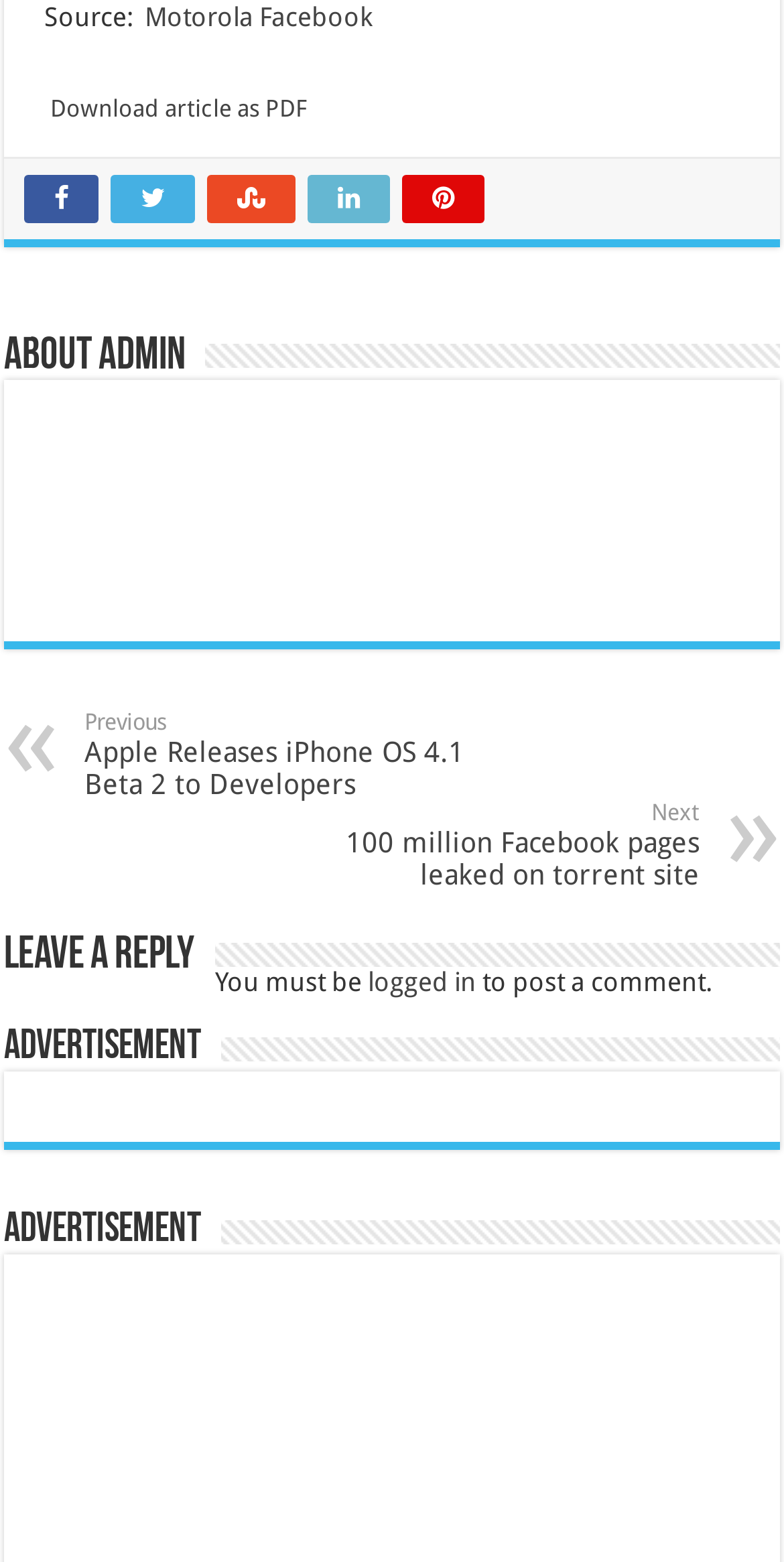Identify the bounding box for the described UI element. Provide the coordinates in (top-left x, top-left y, bottom-right x, bottom-right y) format with values ranging from 0 to 1: Download article as PDF

[0.064, 0.06, 0.392, 0.078]